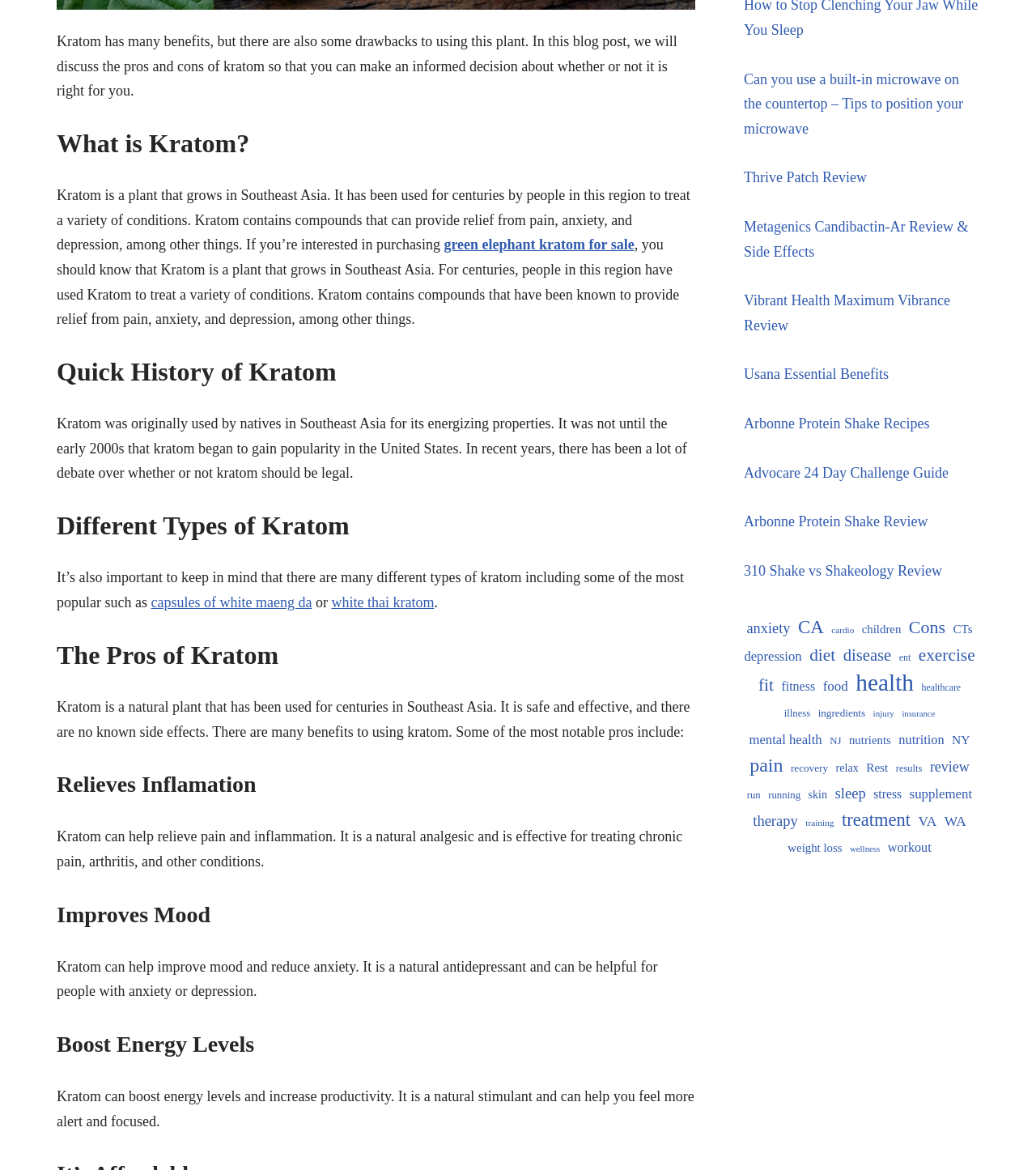What is Kratom?
Can you give a detailed and elaborate answer to the question?

Based on the webpage, Kratom is a plant that grows in Southeast Asia and has been used for centuries to treat various conditions.